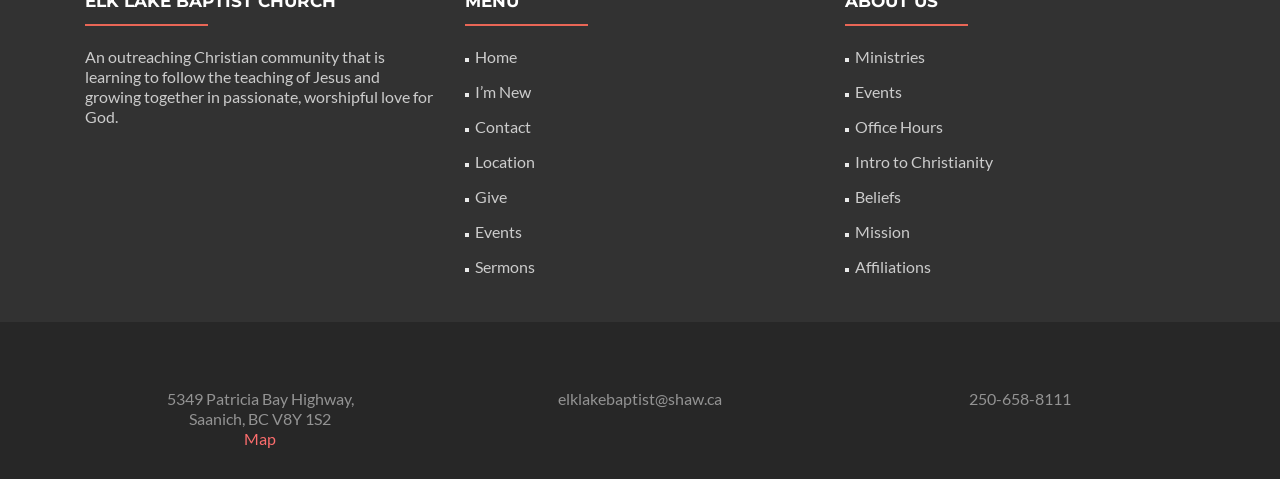Please predict the bounding box coordinates of the element's region where a click is necessary to complete the following instruction: "Click on Home". The coordinates should be represented by four float numbers between 0 and 1, i.e., [left, top, right, bottom].

[0.371, 0.098, 0.404, 0.138]